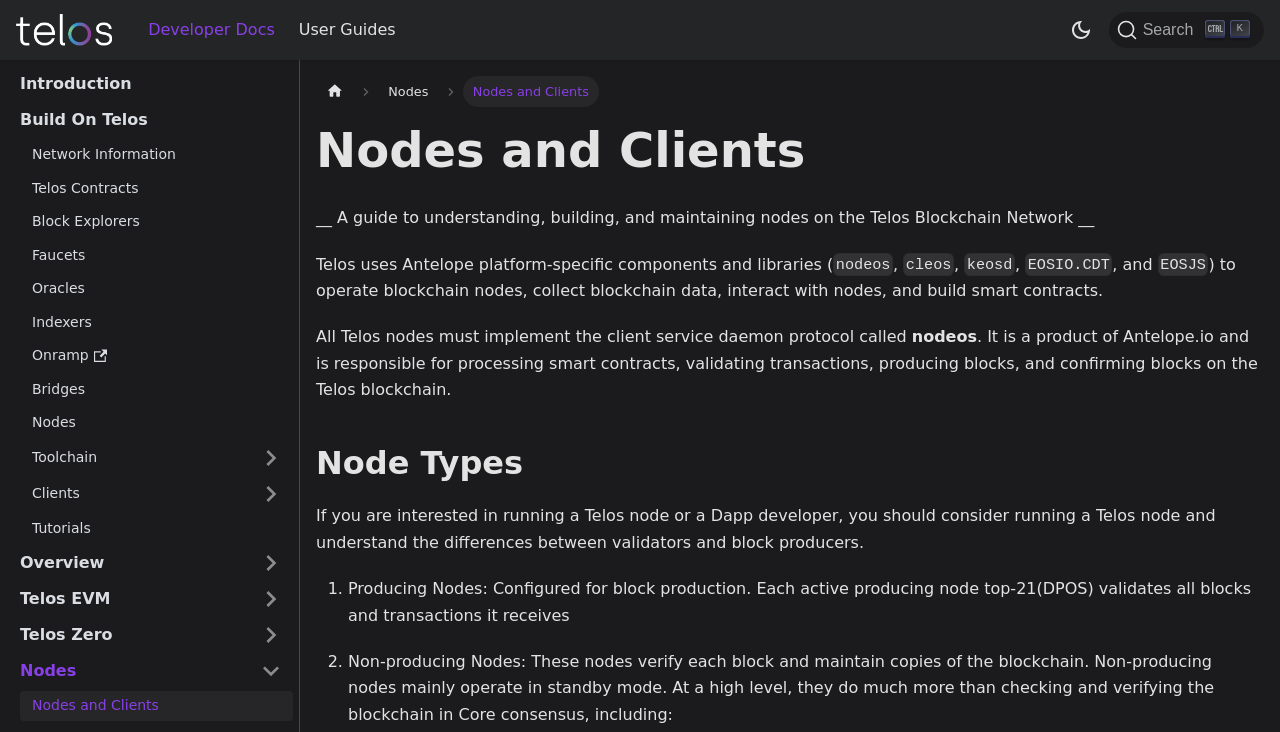What is the name of the blockchain network?
Provide a comprehensive and detailed answer to the question.

The webpage is about Telos Blockchain Network, and it is mentioned in the breadcrumbs navigation and in the text content of the webpage.